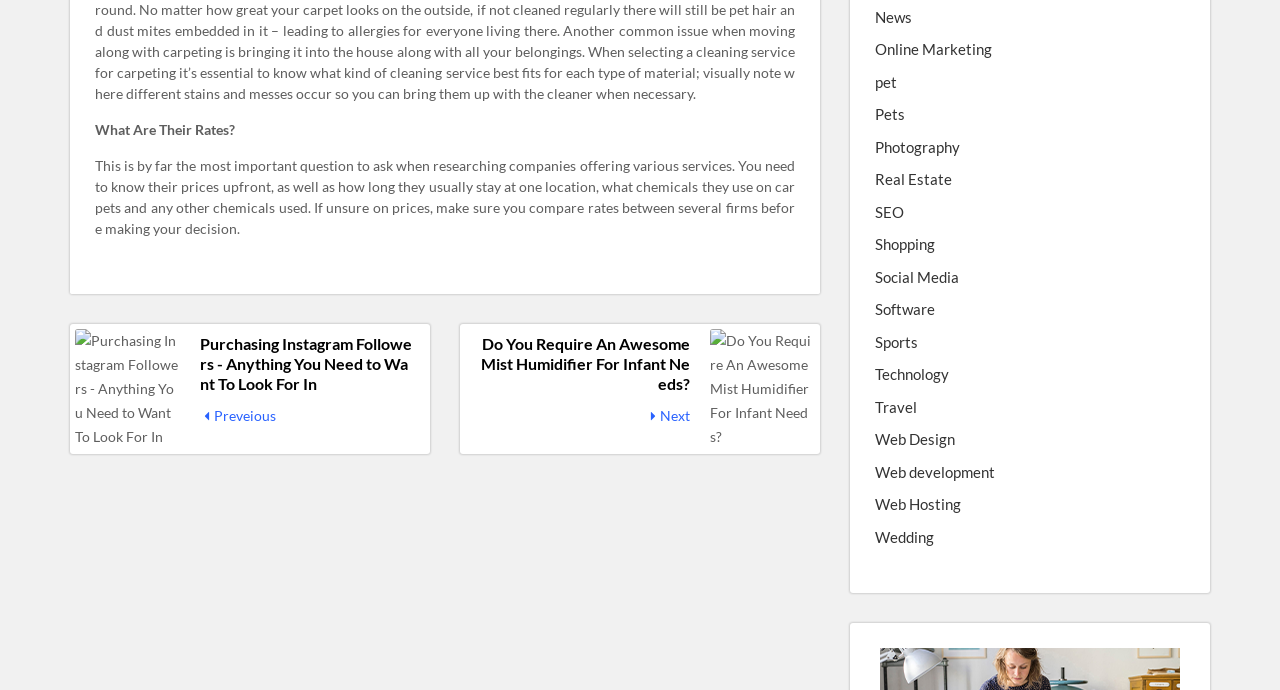Please provide a comprehensive answer to the question based on the screenshot: What is the main theme of the webpage?

I determined the answer by looking at the various link categories at the top of the page, such as 'News', 'Online Marketing', 'Pet', etc., and the article topics on the left and right, which suggest that the webpage is about various services and products.